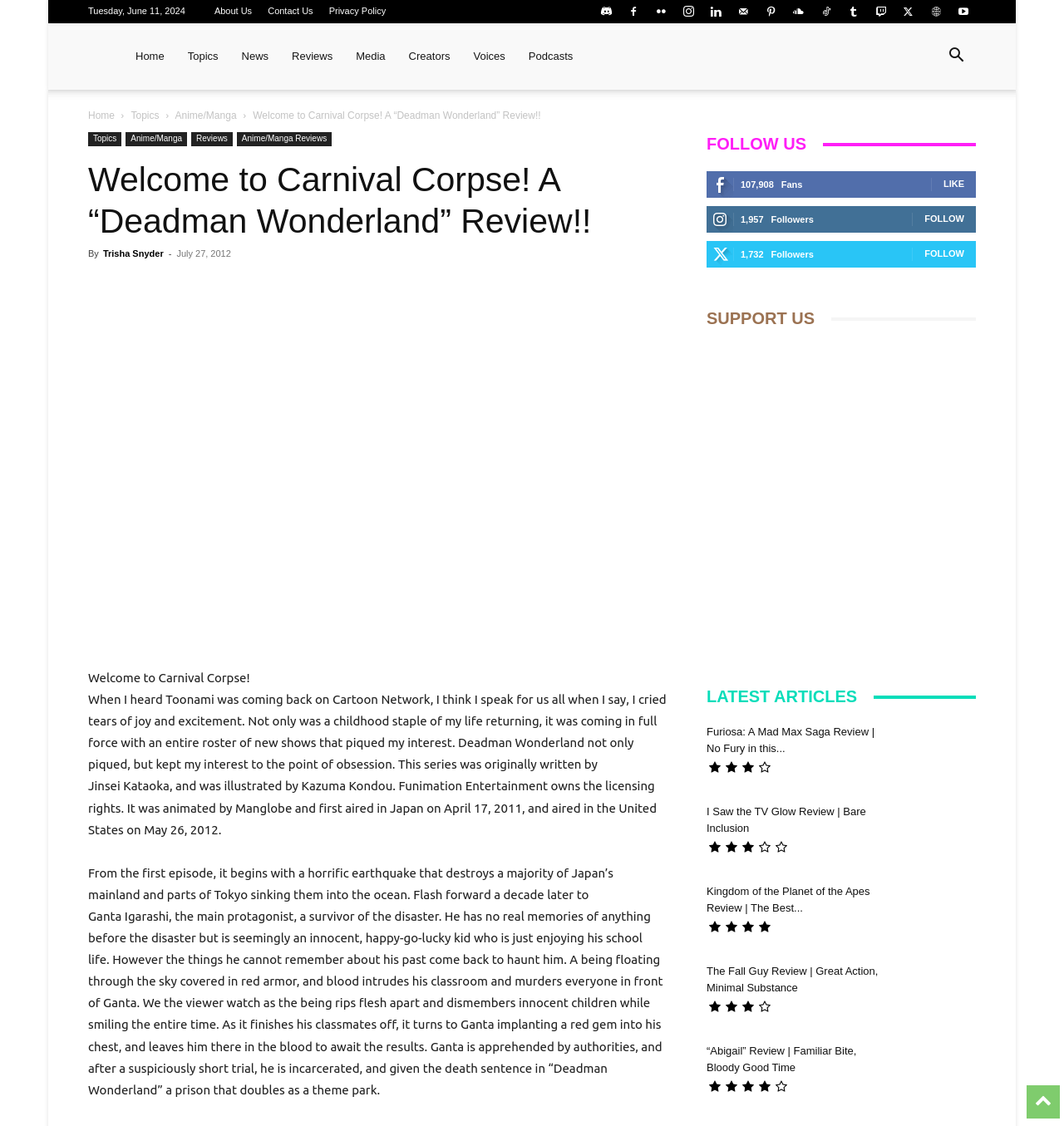Please identify the bounding box coordinates of the clickable area that will allow you to execute the instruction: "Read the 'Reviews' section".

[0.263, 0.021, 0.324, 0.08]